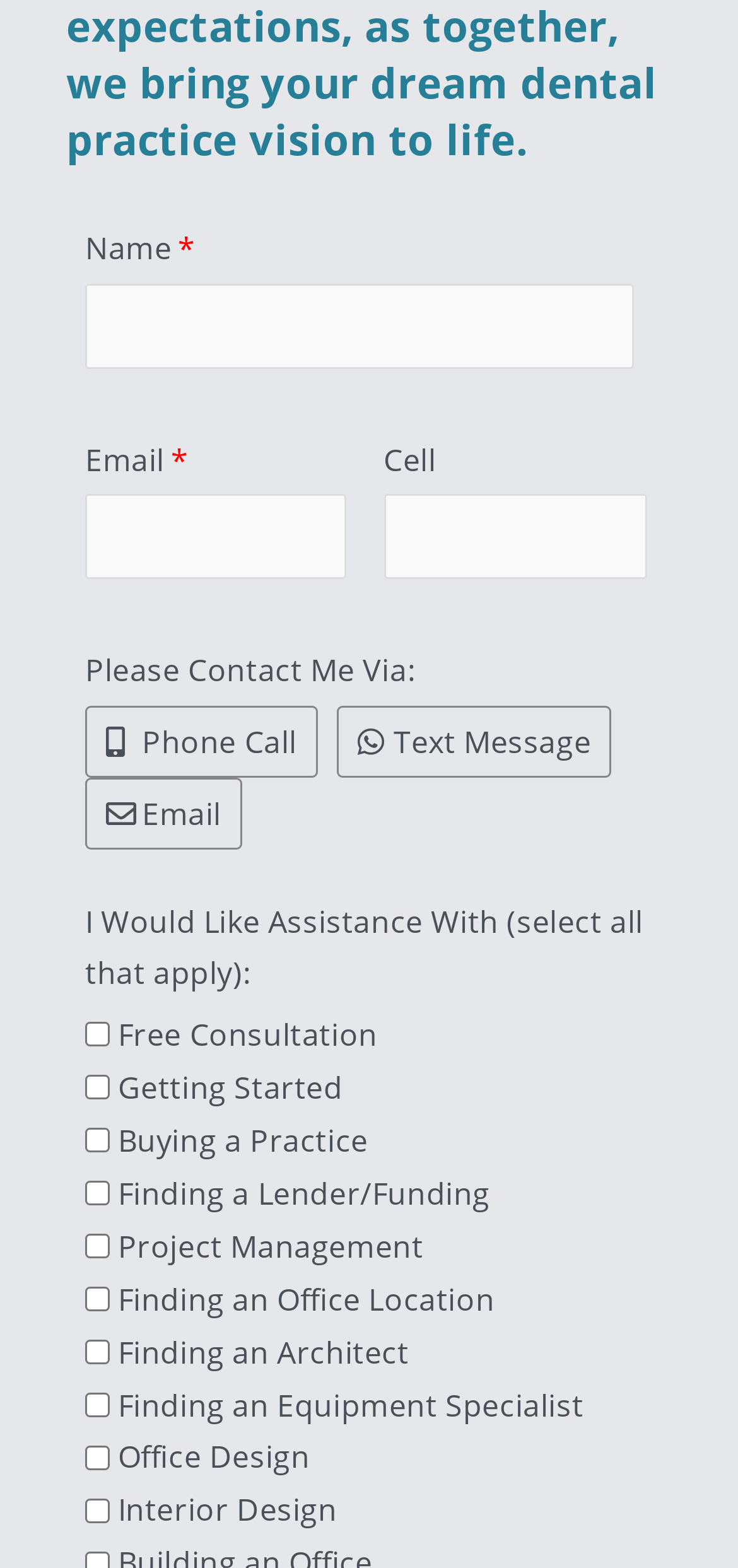What is the purpose of the form?
Respond to the question with a well-detailed and thorough answer.

The form appears to be a request for assistance, as it asks for the user's name, email, and contact method, and provides a list of assistance options to select from. The user can fill out the form to request help with a specific task or topic.